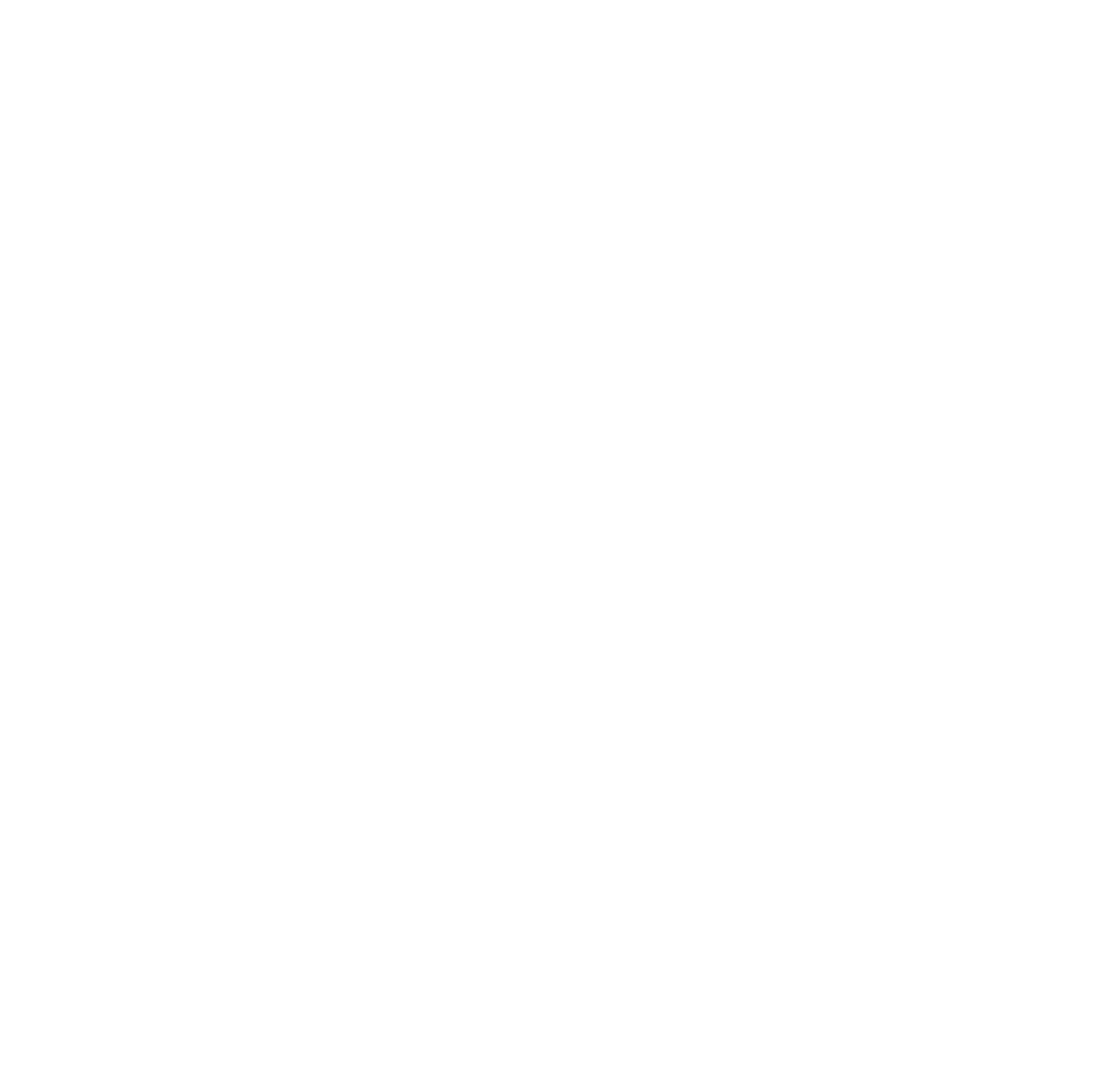Use the information in the screenshot to answer the question comprehensively: What is the name of the artist?

The webpage has a static text element 'I am Bert Ernie.' at the top, indicating that the artist's name is Bert Ernie.